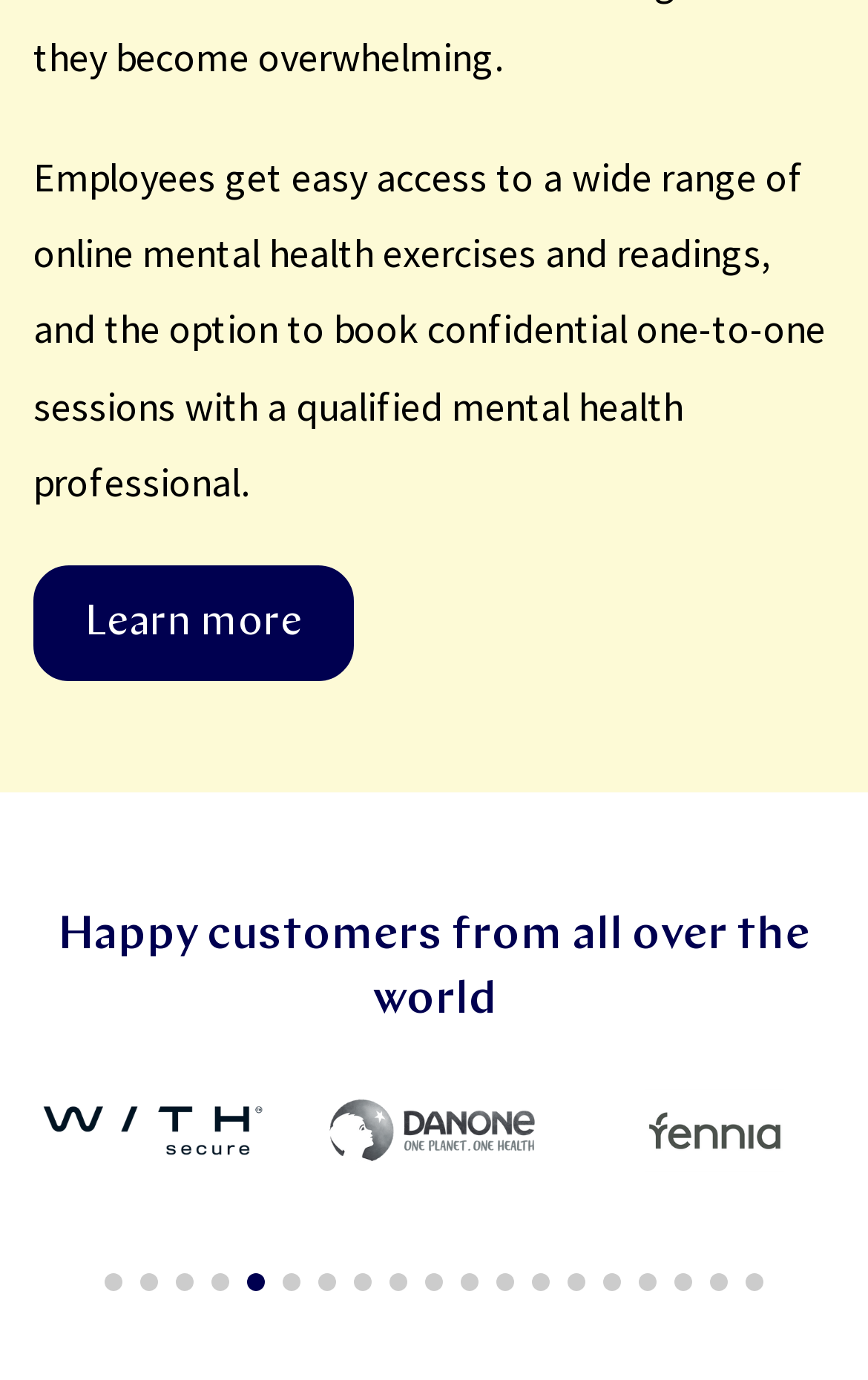Locate the bounding box coordinates of the clickable part needed for the task: "Learn more about mental health exercises".

[0.038, 0.409, 0.408, 0.493]